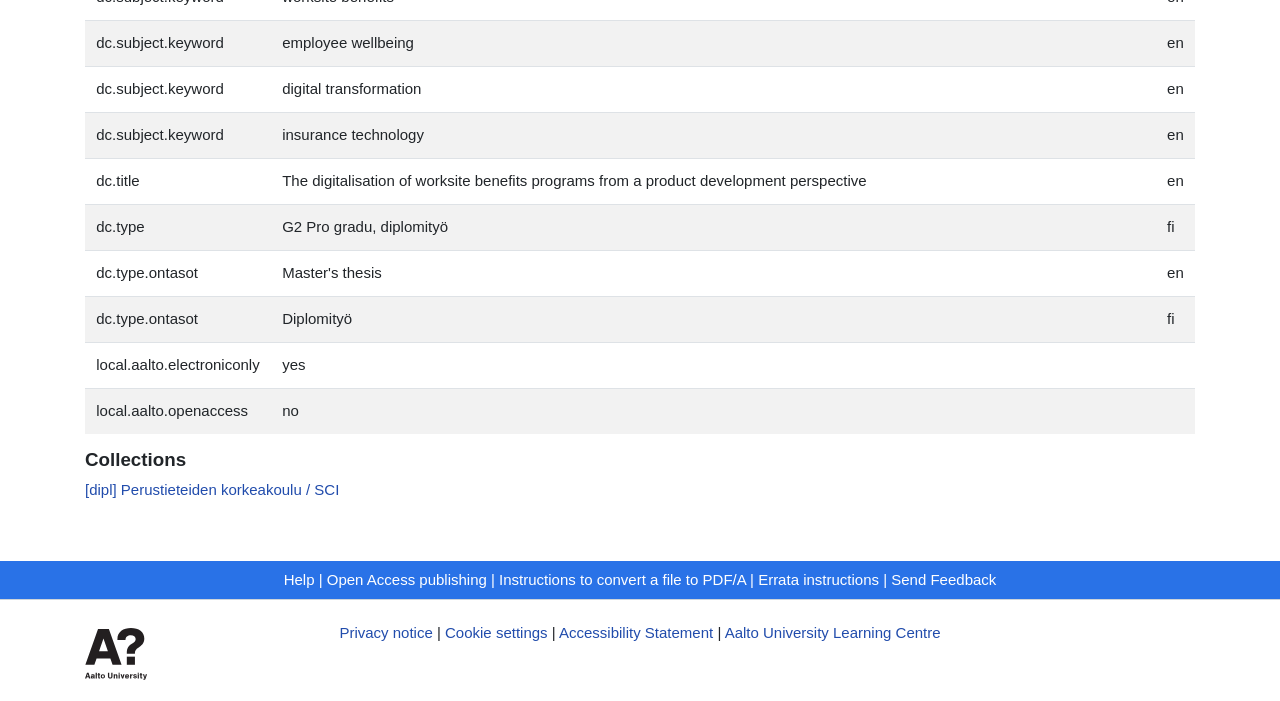Is the thesis open access?
Please provide a full and detailed response to the question.

The seventh row contains a grid cell with the text 'no', which indicates that the thesis is not open access.